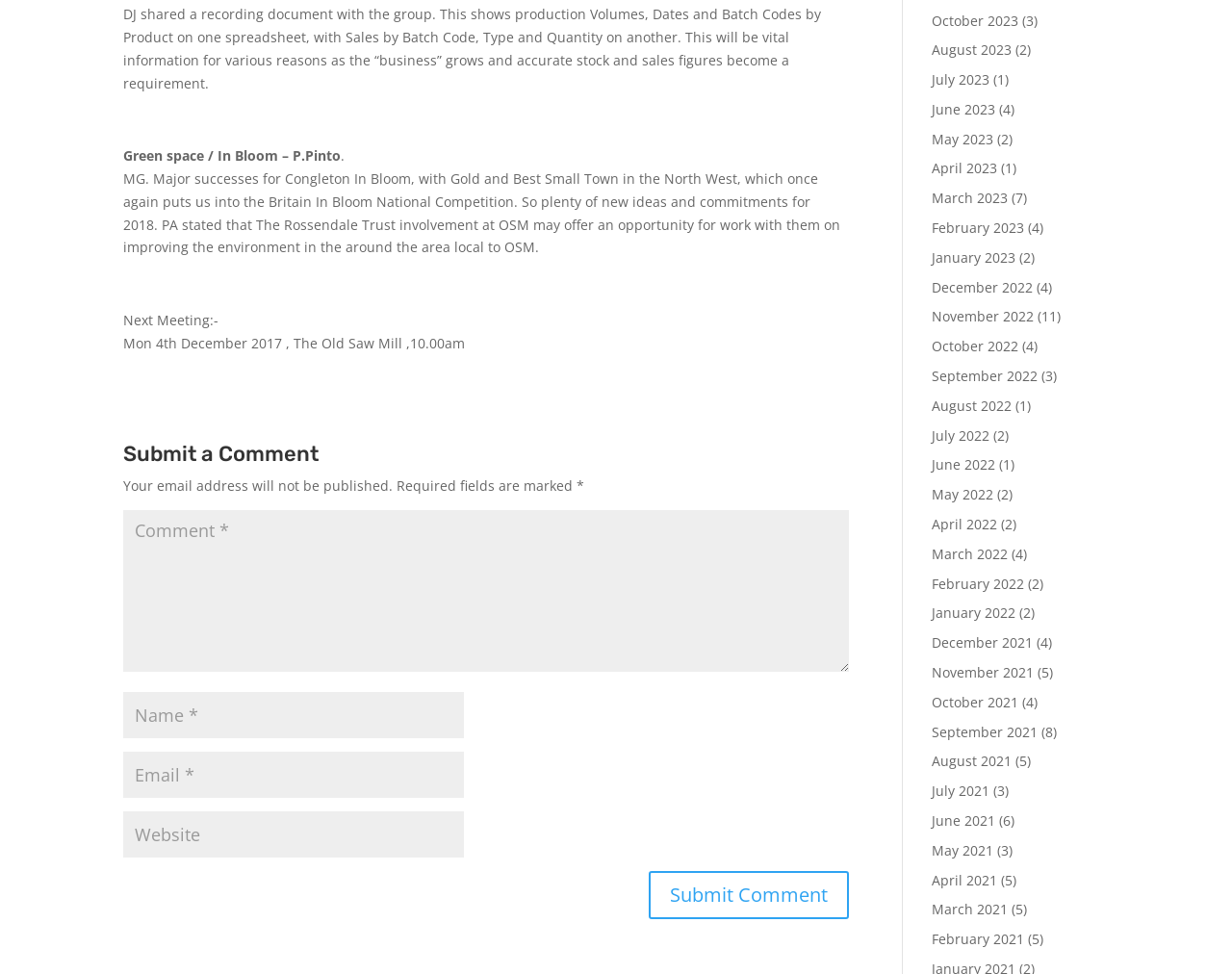Please determine the bounding box coordinates for the UI element described here. Use the format (top-left x, top-left y, bottom-right x, bottom-right y) with values bounded between 0 and 1: Terms of Service

None